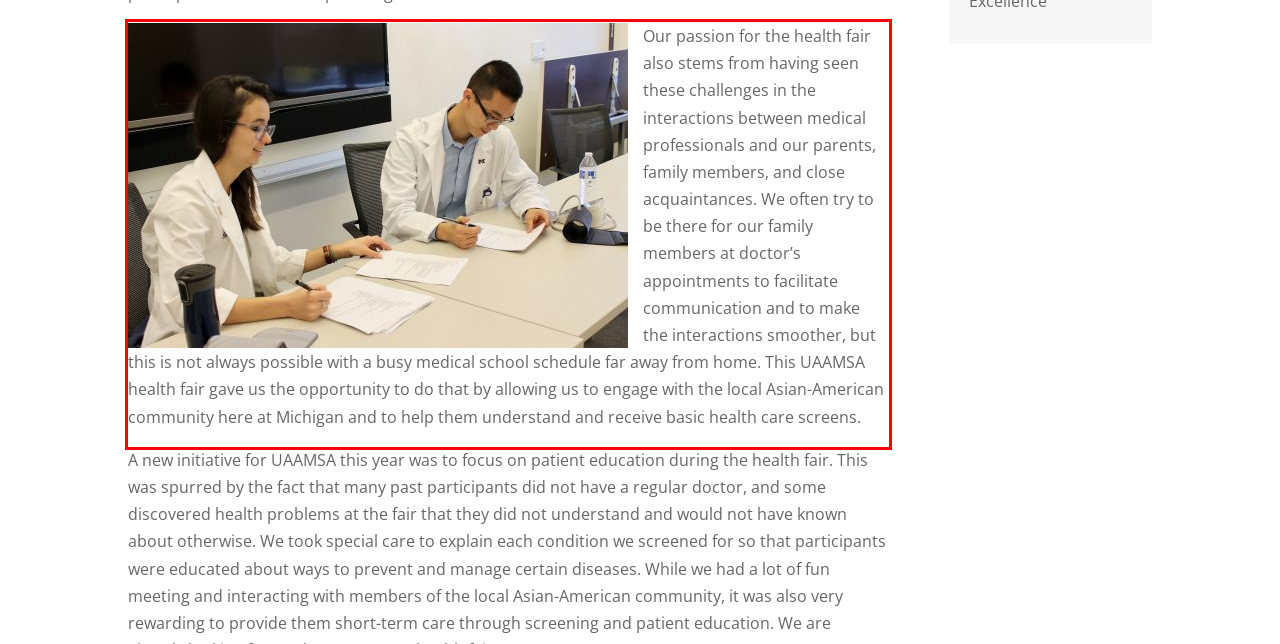You are provided with a screenshot of a webpage containing a red bounding box. Please extract the text enclosed by this red bounding box.

Our passion for the health fair also stems from having seen these challenges in the interactions between medical professionals and our parents, family members, and close acquaintances. We often try to be there for our family members at doctor’s appointments to facilitate communication and to make the interactions smoother, but this is not always possible with a busy medical school schedule far away from home. This UAAMSA health fair gave us the opportunity to do that by allowing us to engage with the local Asian-American community here at Michigan and to help them understand and receive basic health care screens.